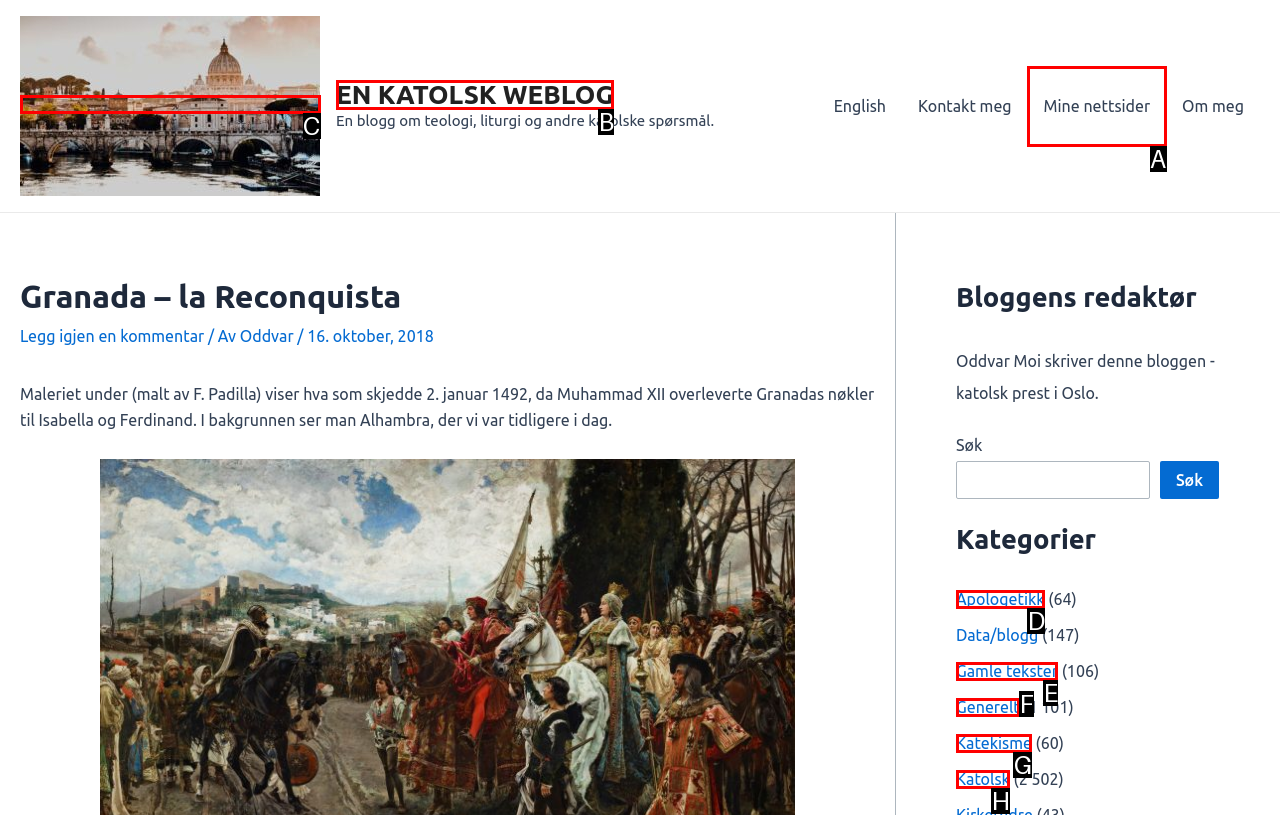With the description: Mine nettsider, find the option that corresponds most closely and answer with its letter directly.

A